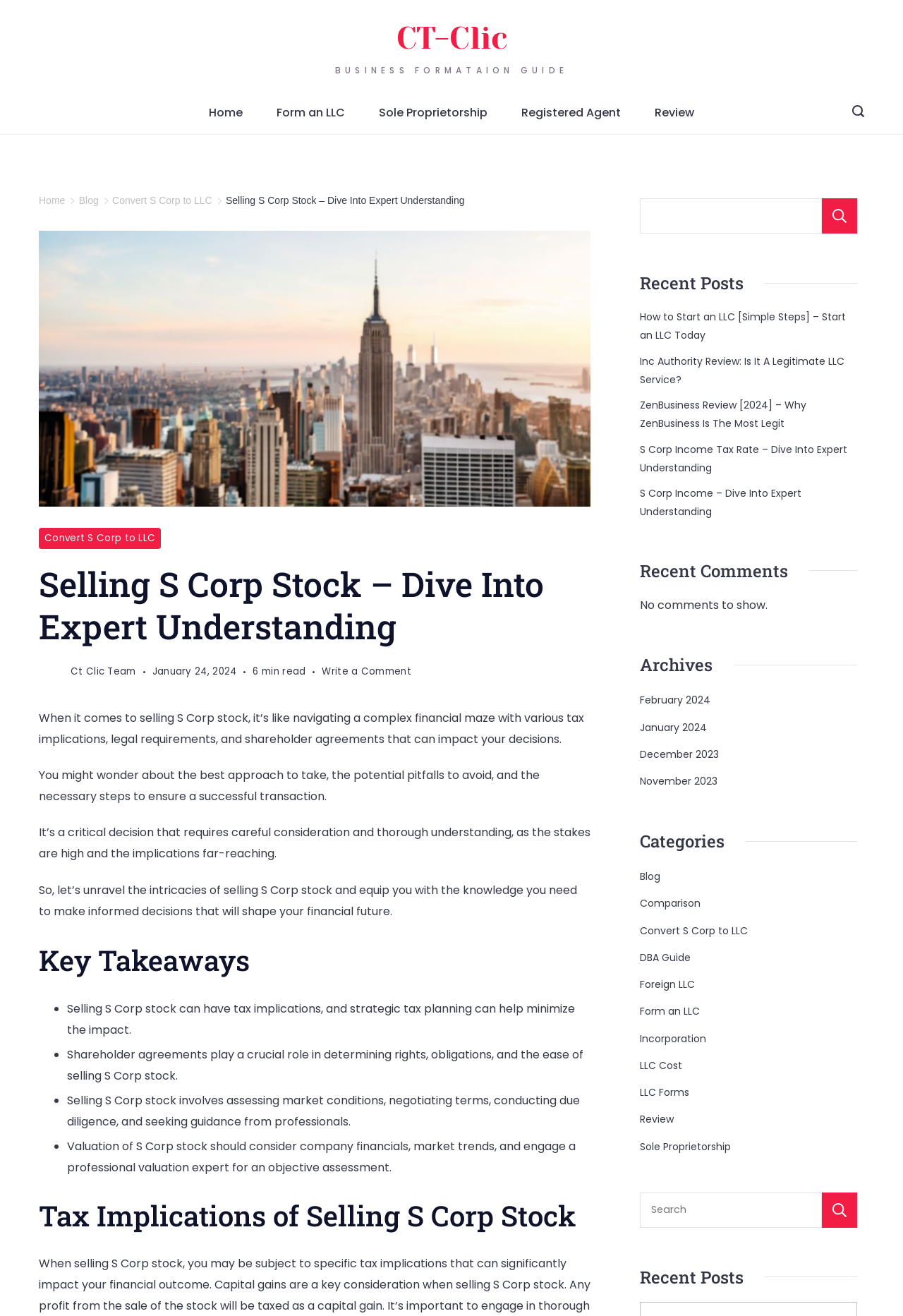Locate the bounding box coordinates of the clickable part needed for the task: "Click on the 'Home' link".

[0.212, 0.07, 0.288, 0.102]